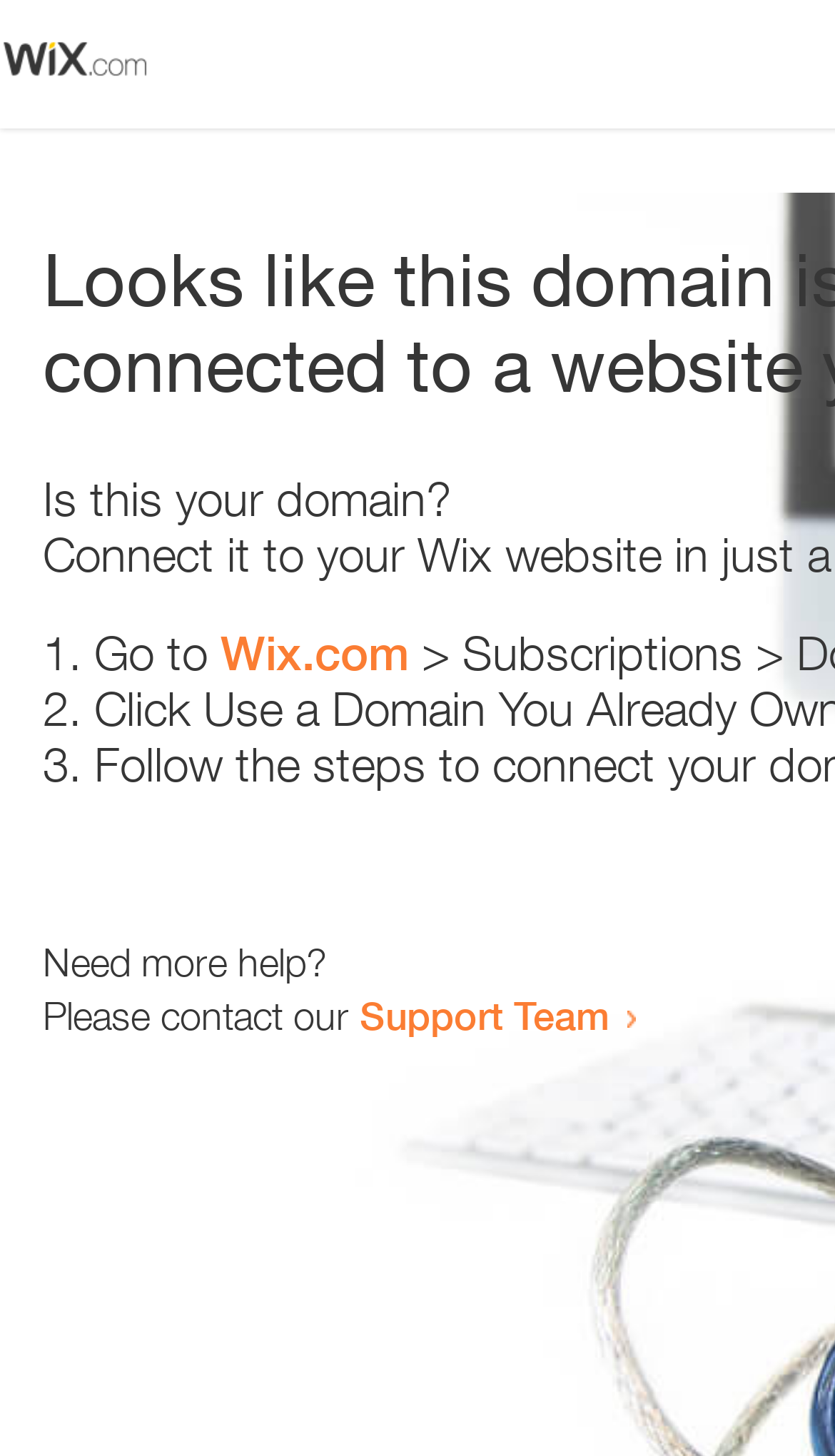Find the bounding box coordinates for the element described here: "name="s"".

None